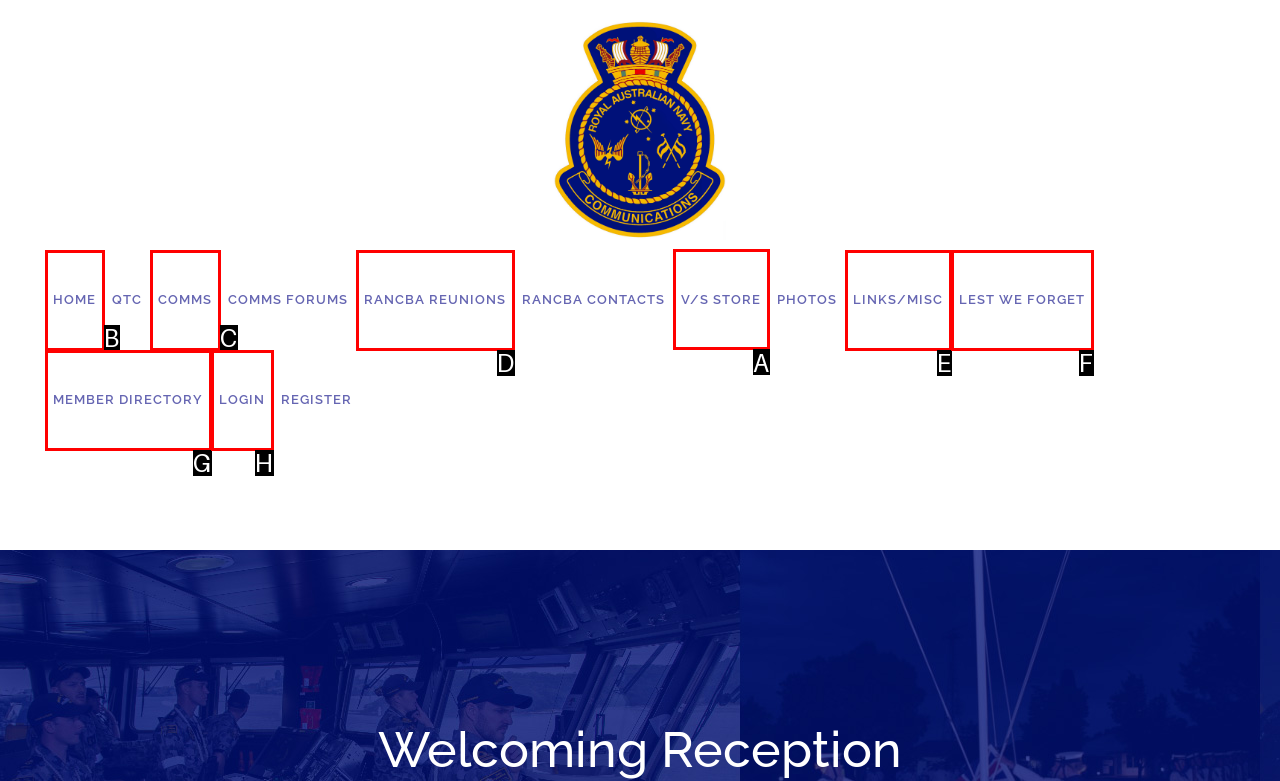To achieve the task: Visit the V/S STORE, which HTML element do you need to click?
Respond with the letter of the correct option from the given choices.

A